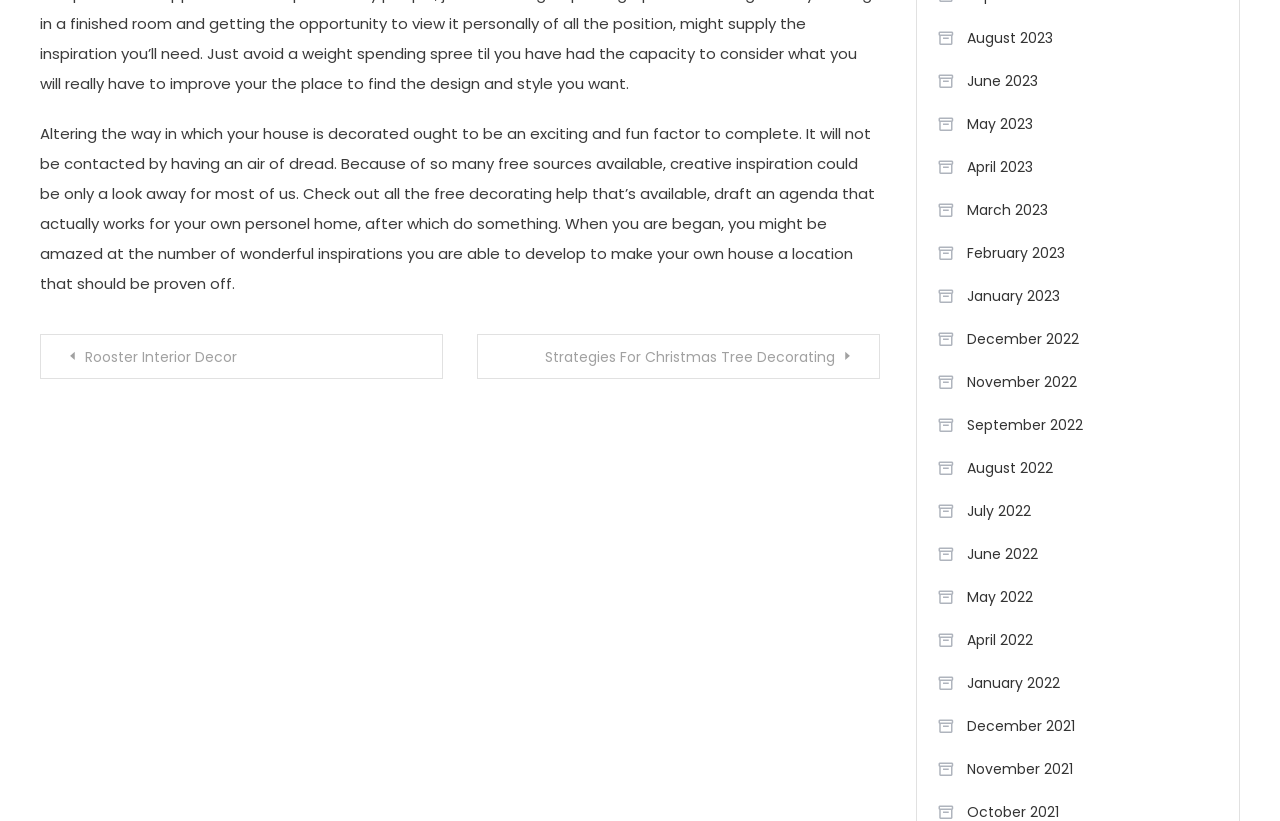Identify the bounding box coordinates of the region that needs to be clicked to carry out this instruction: "Read about 'Strategies For Christmas Tree Decorating'". Provide these coordinates as four float numbers ranging from 0 to 1, i.e., [left, top, right, bottom].

[0.373, 0.407, 0.688, 0.462]